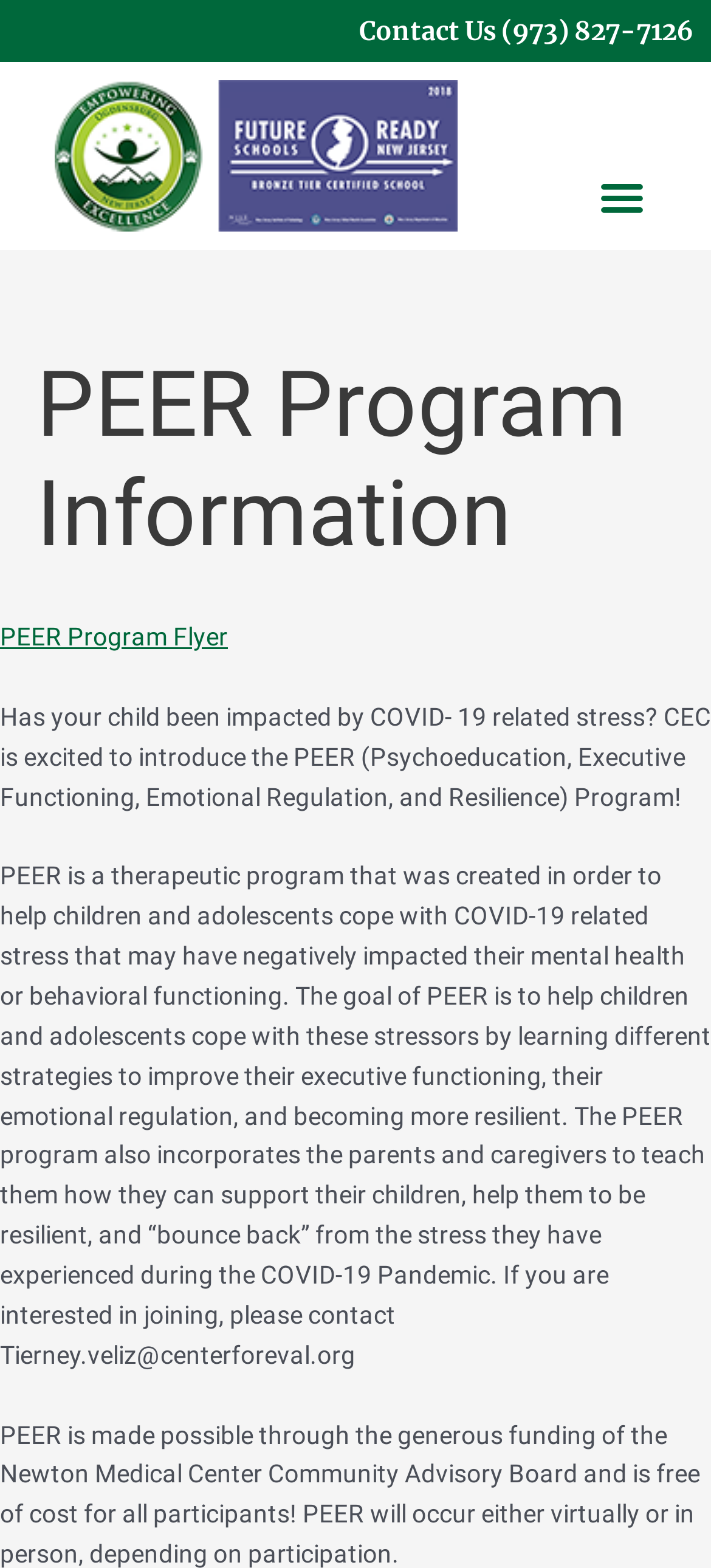What is the name of the organization introducing the PEER program?
Answer the question with a single word or phrase, referring to the image.

CEC